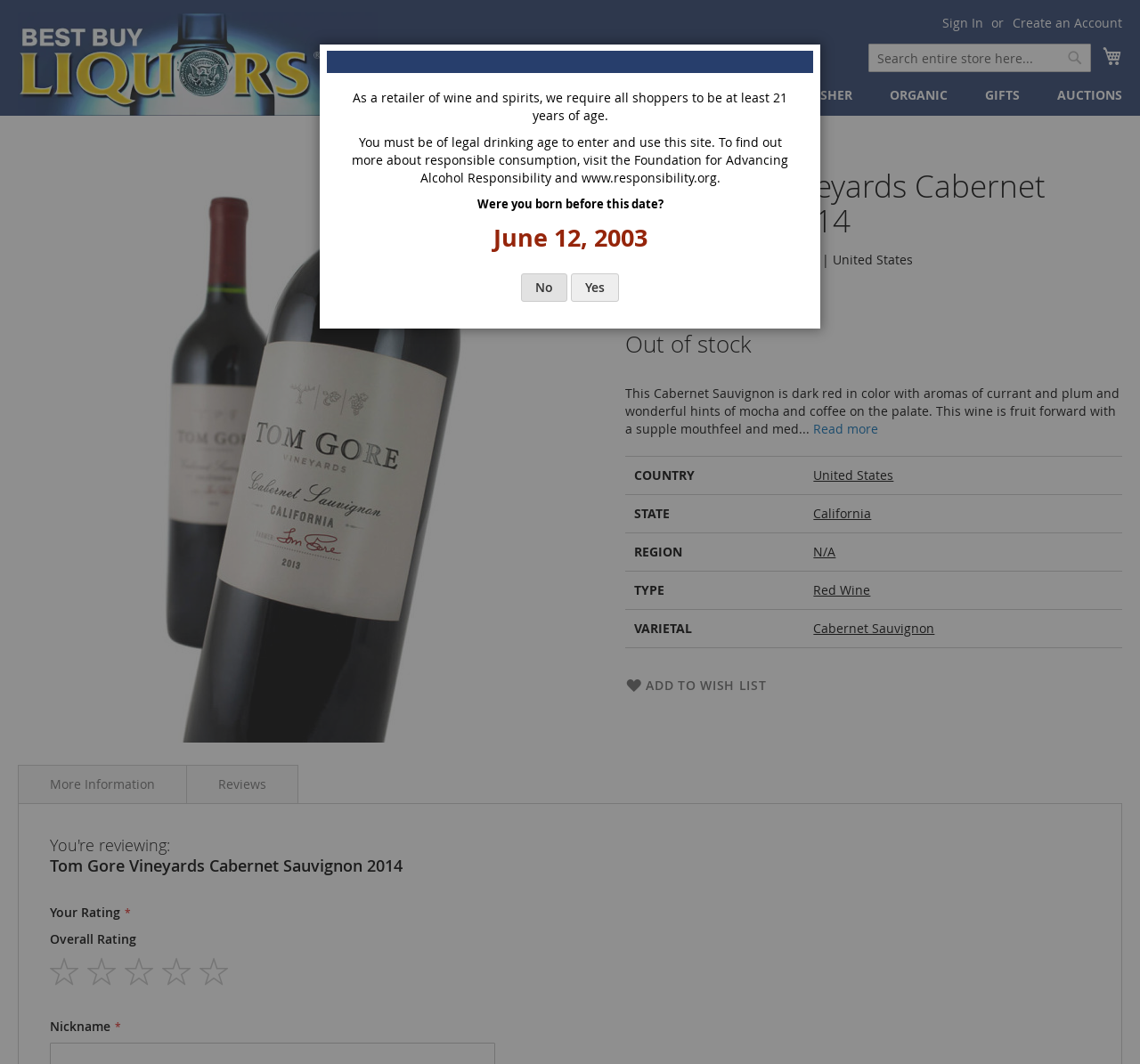Locate the bounding box coordinates of the element I should click to achieve the following instruction: "Add to wish list".

[0.549, 0.636, 0.672, 0.652]